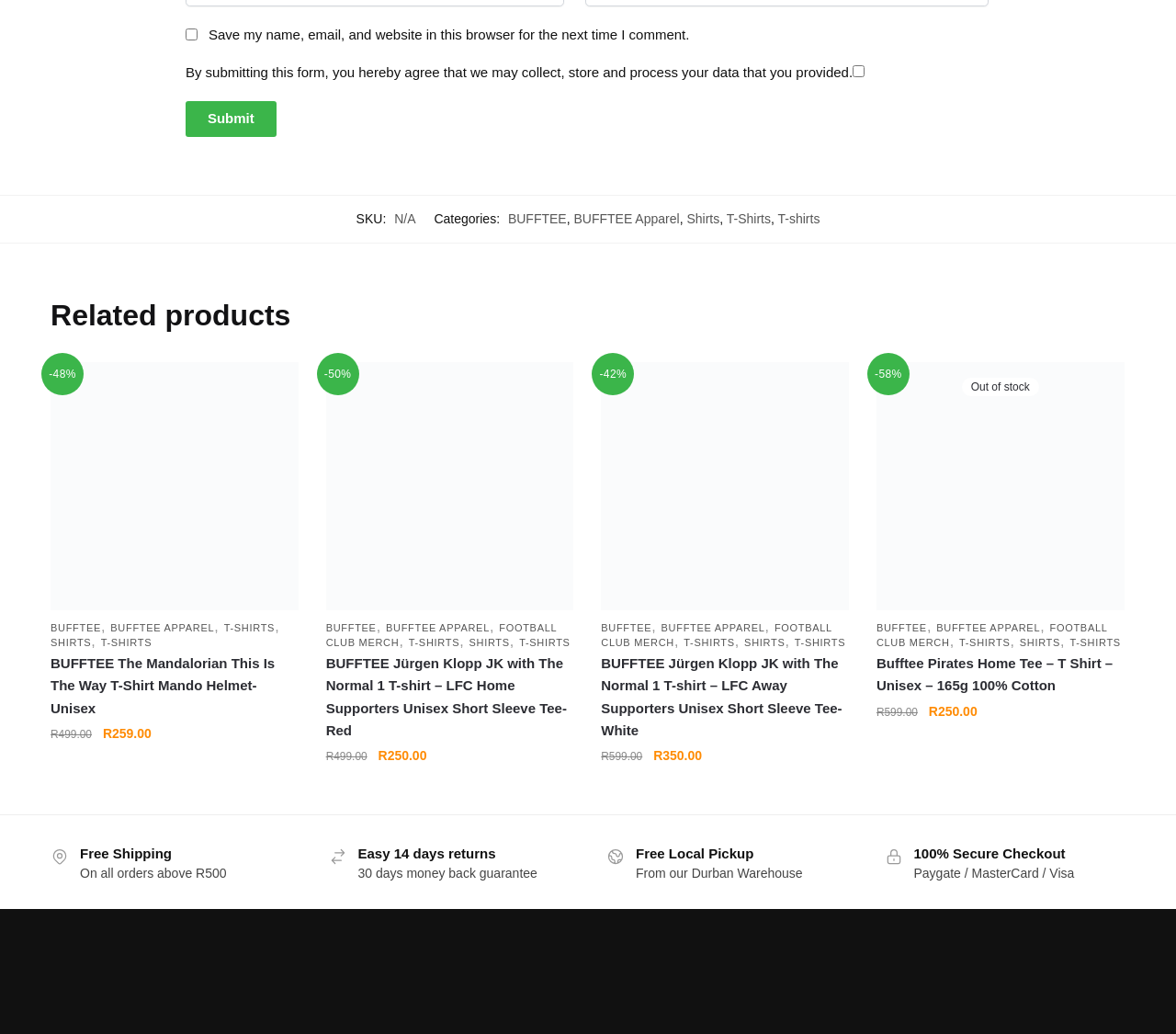How many links are there under the 'Related products' heading?
Please provide a detailed answer to the question.

I found the heading 'Related products' and counted the number of link elements under it, which are 8 links to different products.